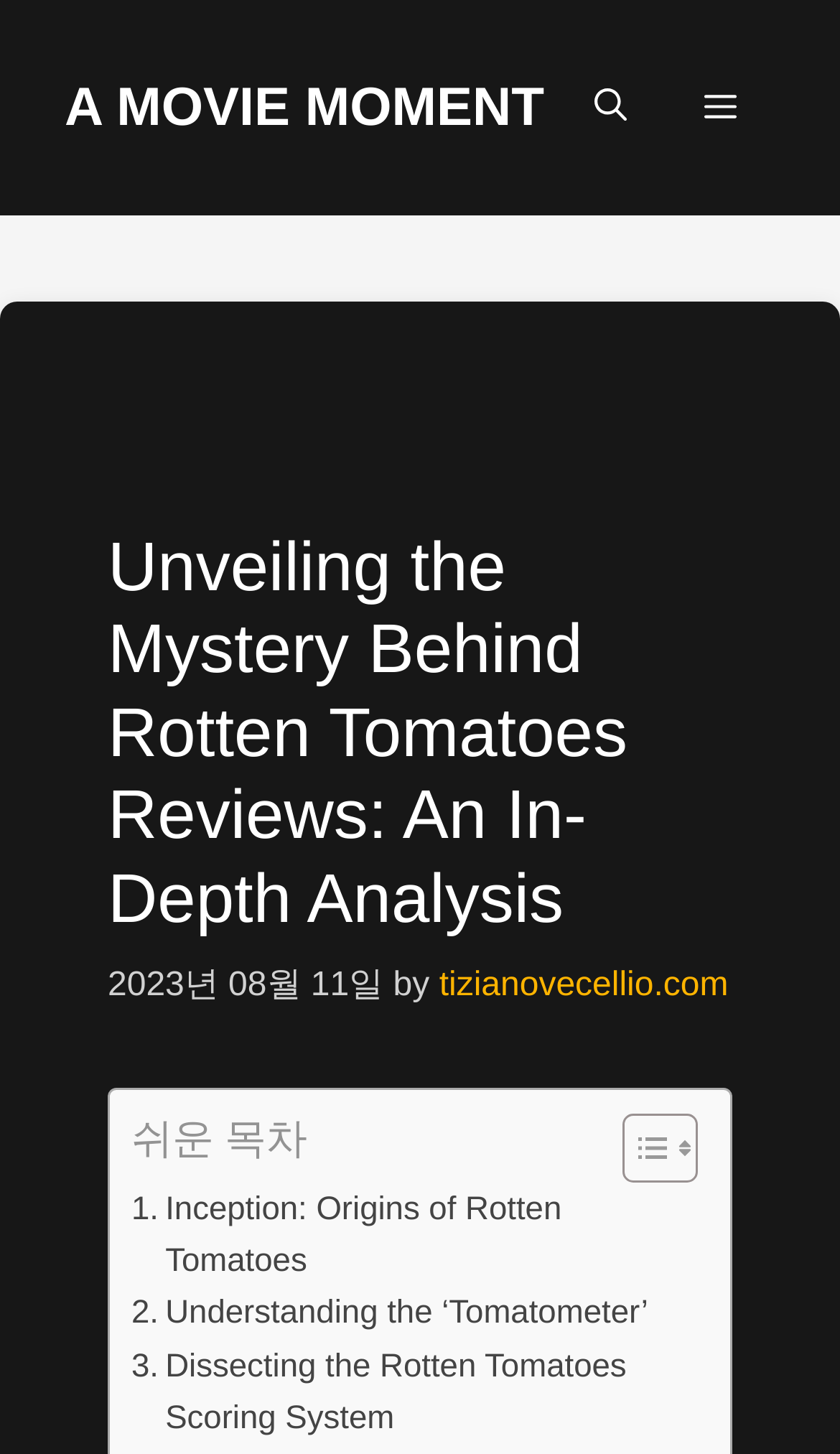Refer to the image and provide an in-depth answer to the question:
What is the purpose of the button with the toggle icon?

I determined the answer by examining the link element containing the toggle icon, which has the text 'Toggle Table of Content', indicating its purpose.